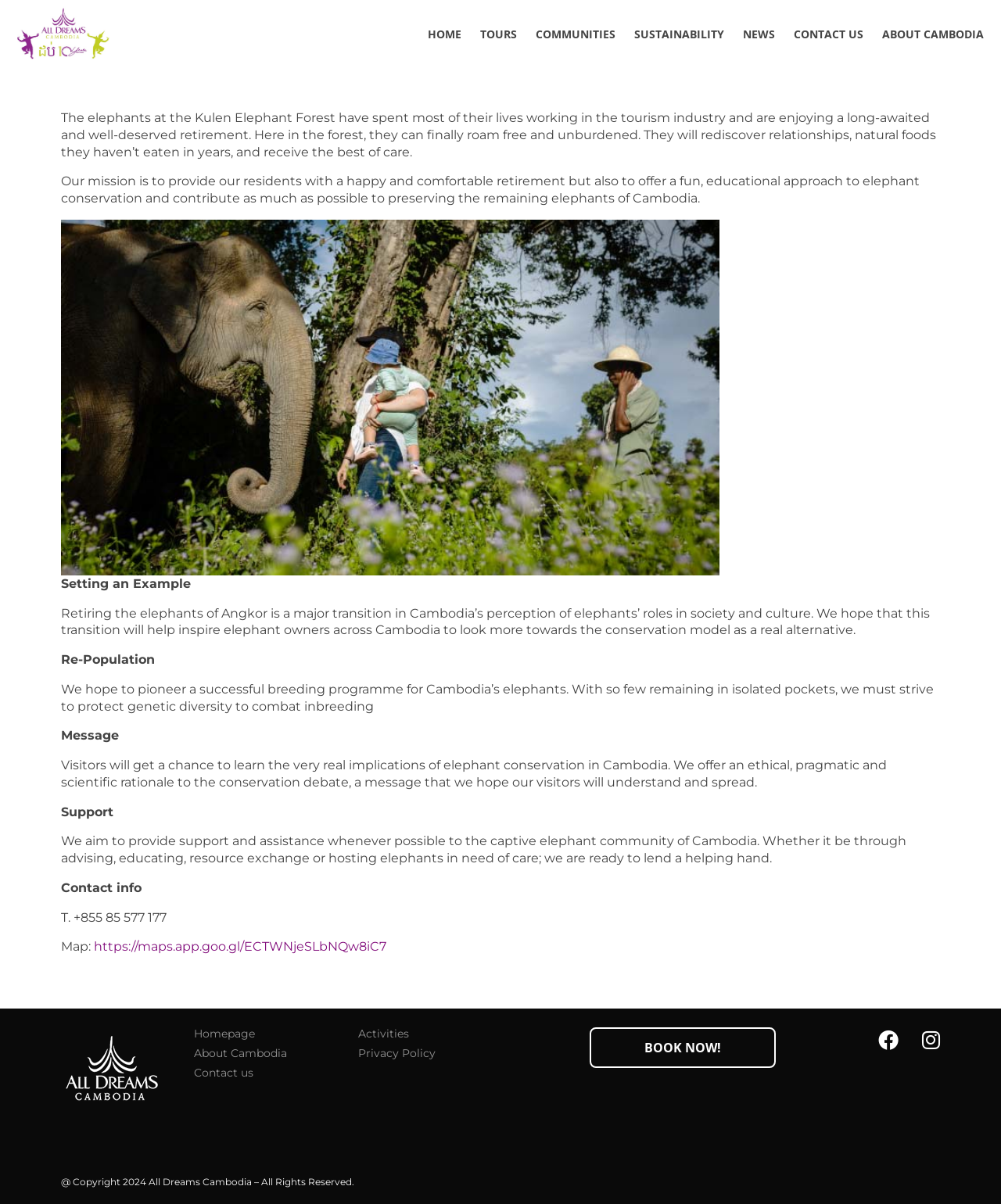Provide a comprehensive caption for the webpage.

The webpage is about the Kulen Elephant Forest, a retirement sanctuary for elephants that have spent most of their lives working in the tourism industry. The page has a navigation menu at the top with 7 links: HOME, TOURS, COMMUNITIES, SUSTAINABILITY, NEWS, CONTACT US, and ABOUT CAMBODIA.

Below the navigation menu, there is a main section that takes up most of the page. It starts with a brief introduction to the sanctuary, explaining that the elephants can finally roam free and unburdened, and receive the best care. This is followed by the mission statement, which is to provide a happy and comfortable retirement for the elephants, as well as to contribute to elephant conservation and education.

There is a large image or figure below the introduction, taking up about a third of the page. Below the image, there are several sections of text, each with a heading. The first section is about setting an example, explaining that retiring the elephants of Angkor is a major transition in Cambodia's perception of elephants' roles in society and culture. The next section is about re-population, discussing the importance of protecting genetic diversity to combat inbreeding. The following sections are about the message of the sanctuary, support for the captive elephant community, and contact information.

At the bottom of the page, there is a footer section with links to the homepage, about Cambodia, contact us, activities, privacy policy, and a "BOOK NOW!" button. There are also social media links and a copyright notice.